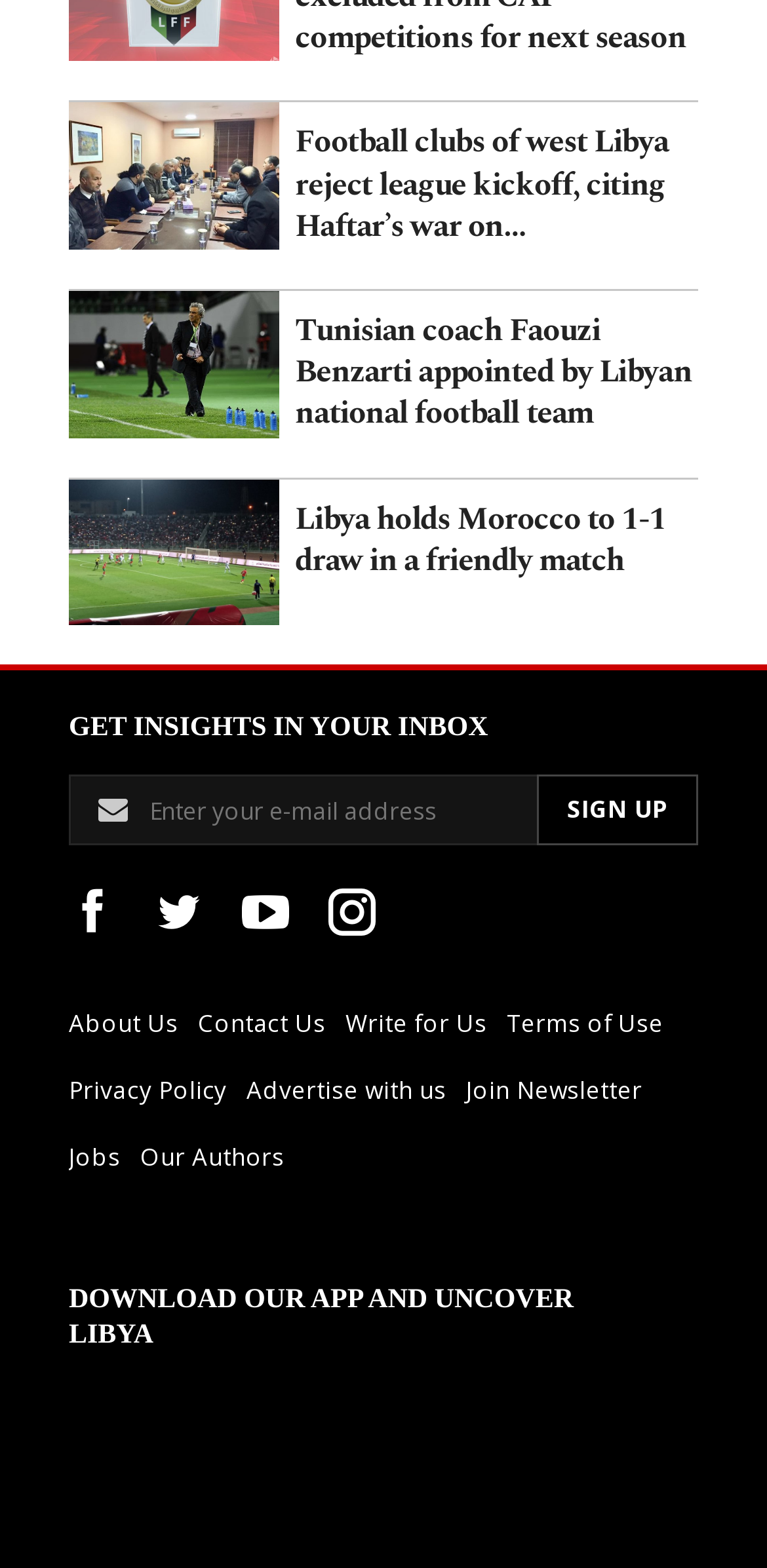Answer the question with a single word or phrase: 
What is the text of the first link on the webpage?

Football clubs of west Libya reject league kickoff, citing Haftar’s war on…